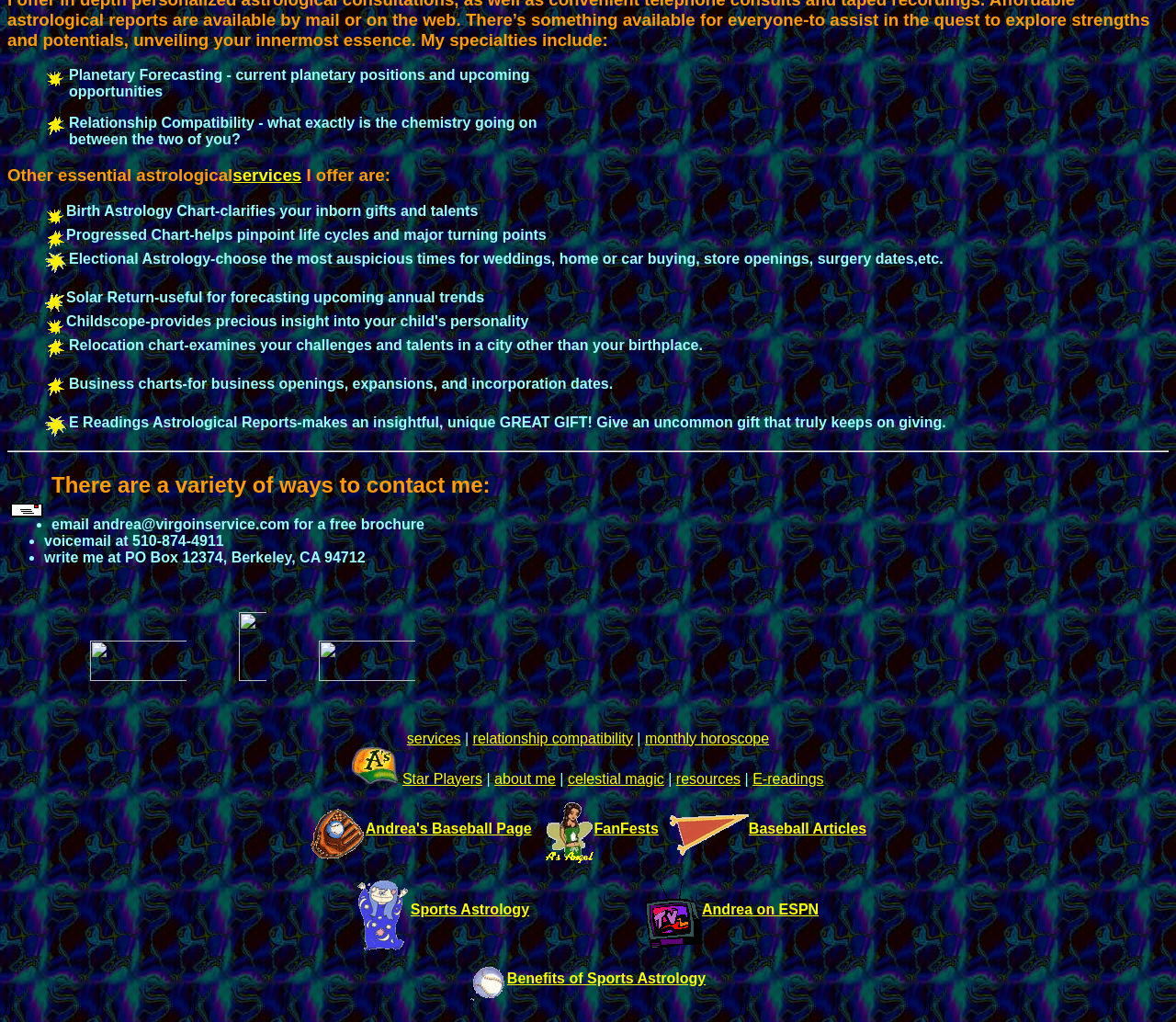What is the main service offered by this website?
Give a comprehensive and detailed explanation for the question.

Based on the webpage content, it appears that the website offers various astrology services, including planetary forecasting, relationship compatibility, birth astrology chart, and more. The website seems to be focused on providing astrological guidance and insights to its users.